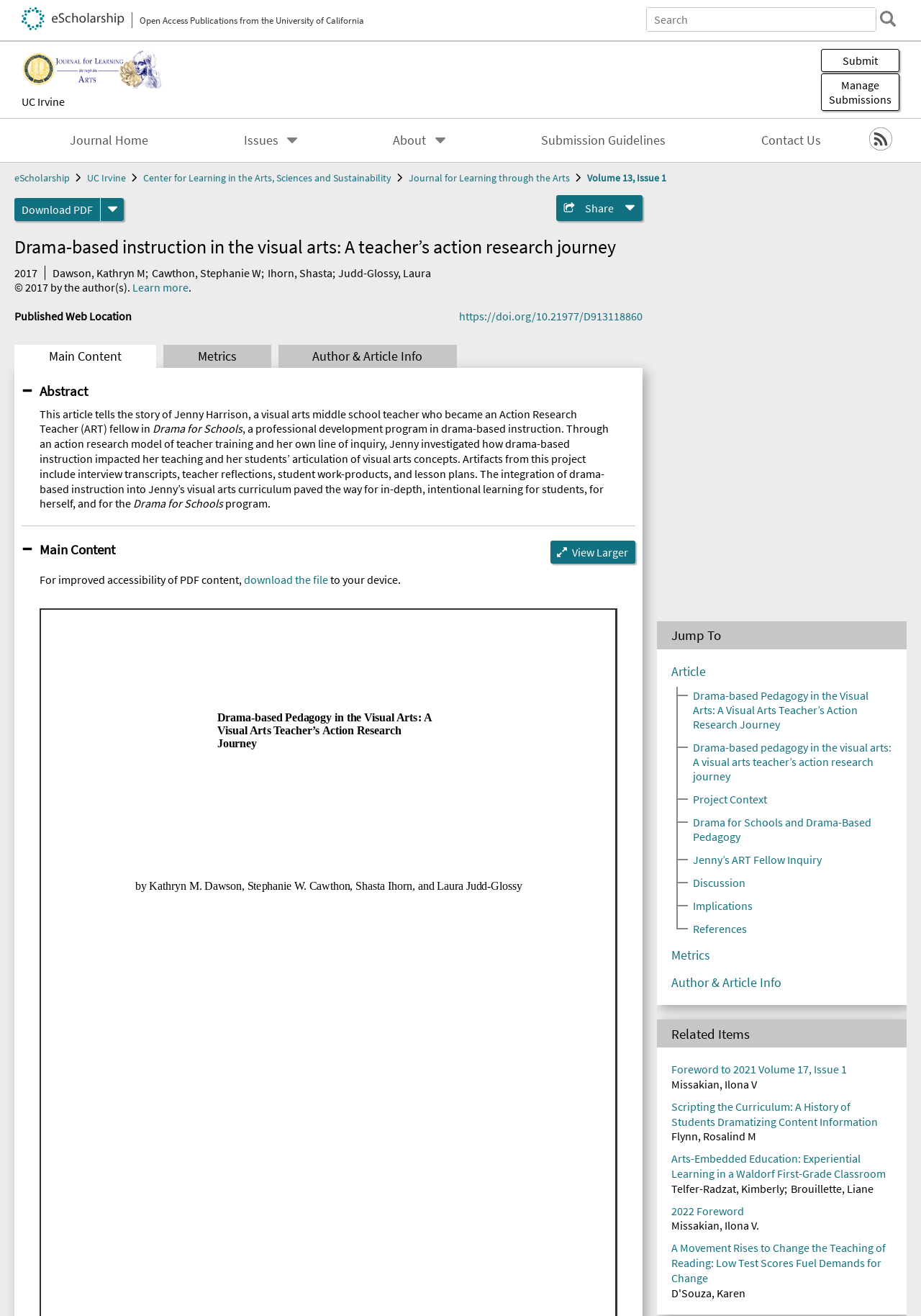Please provide the bounding box coordinates for the UI element as described: "parent_node: Search eScholarship name="q" placeholder="Search"". The coordinates must be four floats between 0 and 1, represented as [left, top, right, bottom].

[0.702, 0.006, 0.951, 0.024]